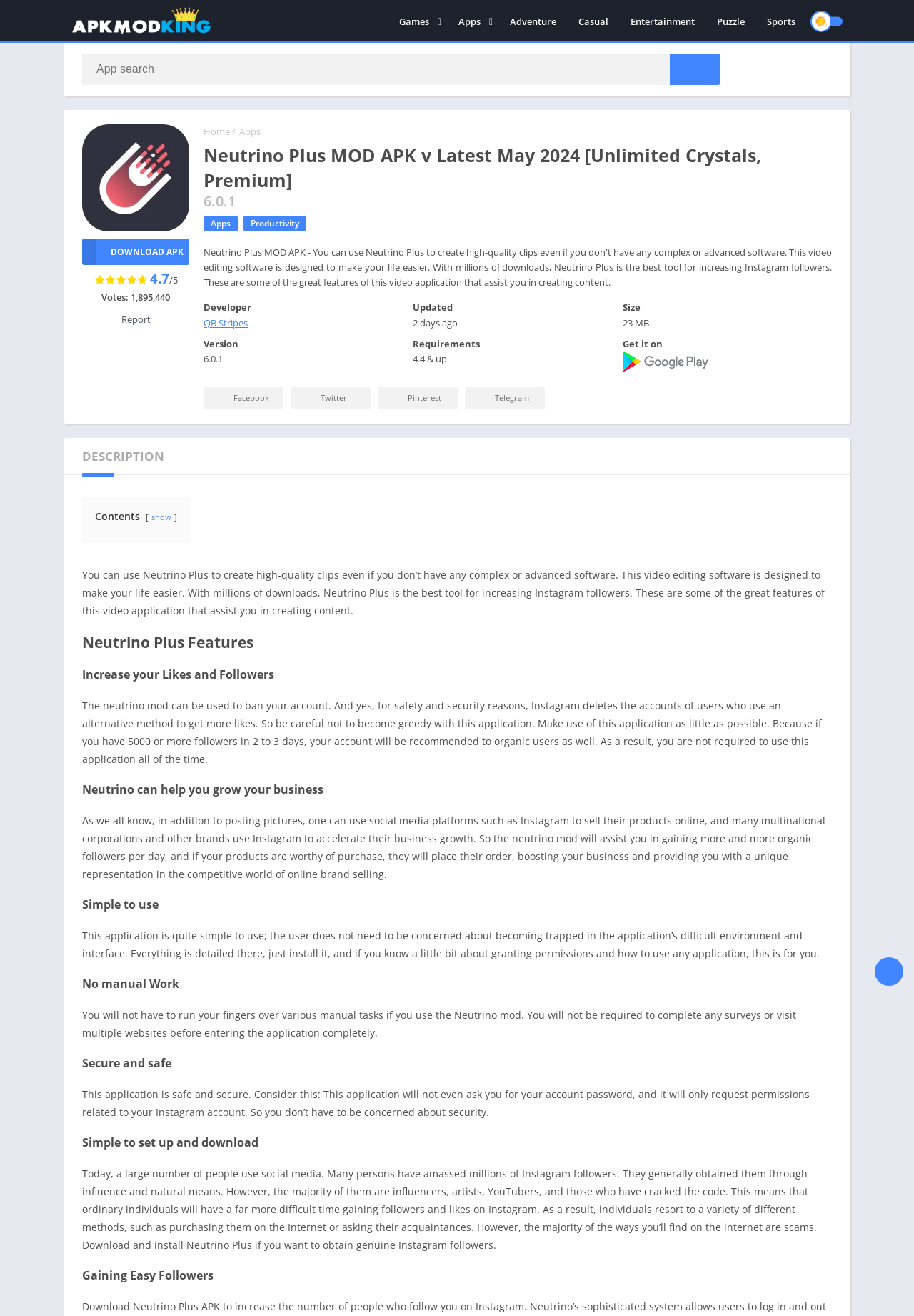Determine the bounding box coordinates of the clickable region to follow the instruction: "Search for an app".

[0.09, 0.041, 0.788, 0.065]